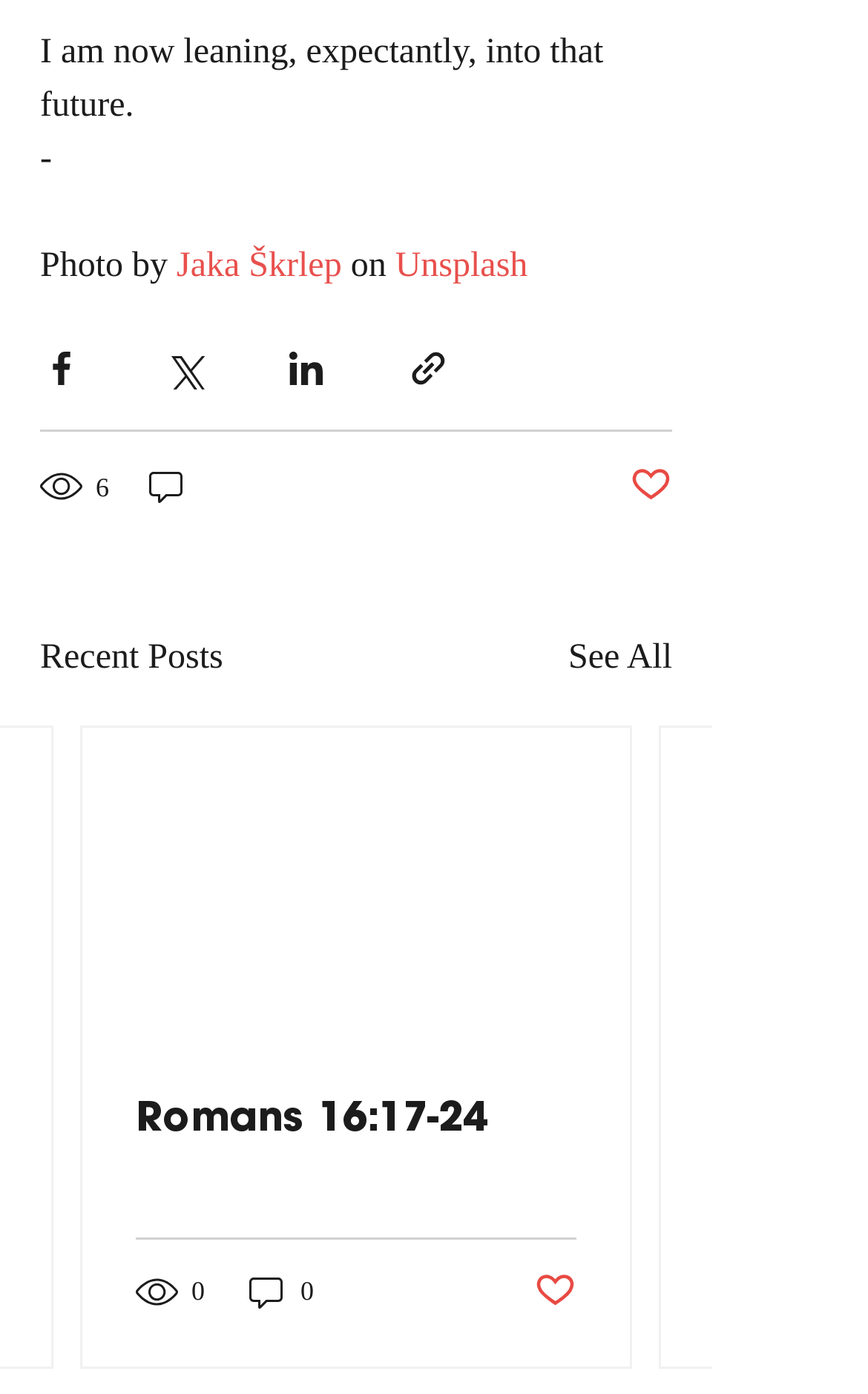Identify the bounding box for the described UI element: "Romans 16:17-24".

[0.156, 0.782, 0.664, 0.818]